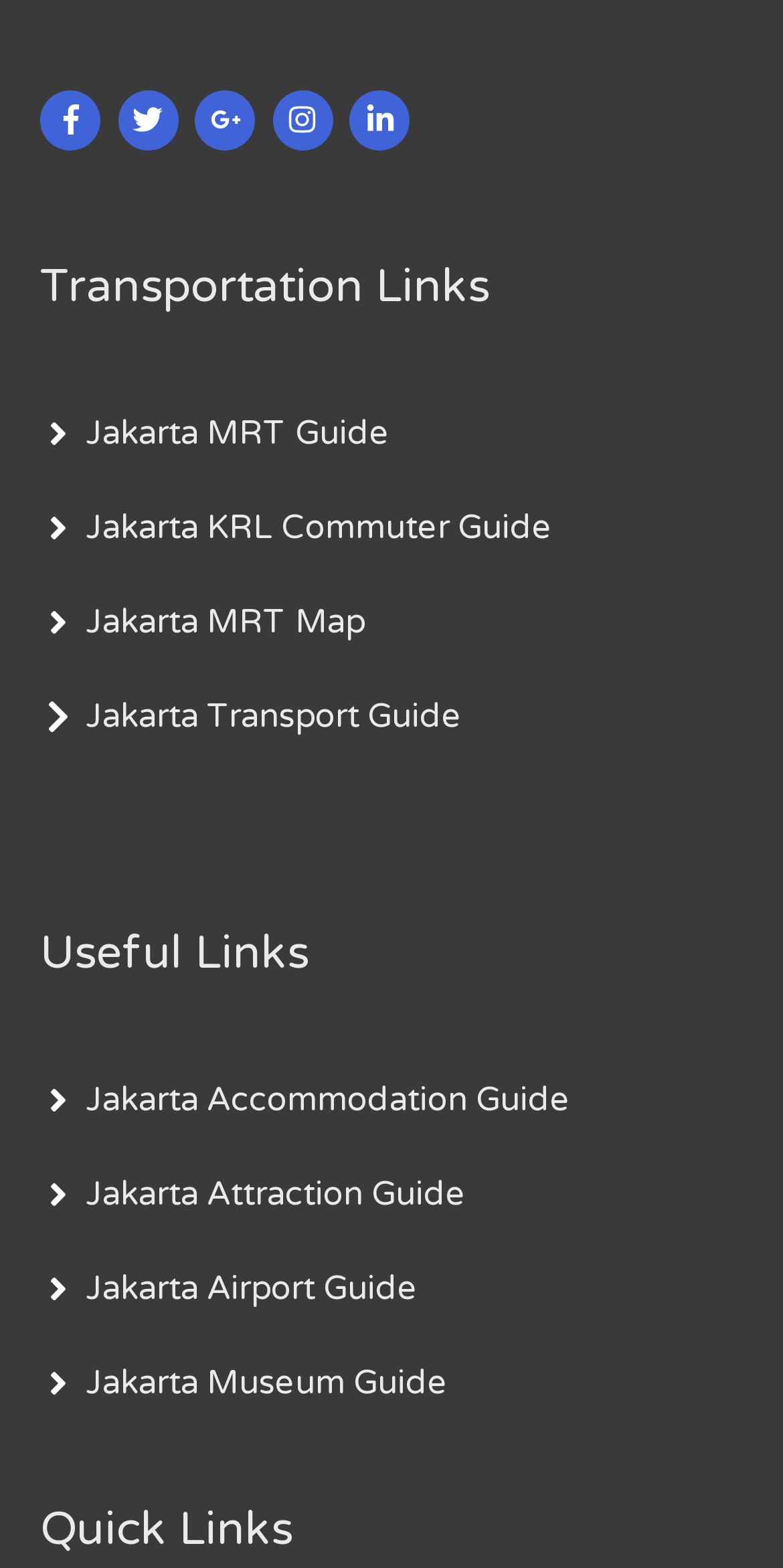What are the social media links available?
Could you please answer the question thoroughly and with as much detail as possible?

The webpage has a section with social media links, which includes Facebook, Twitter, Google Plus, Instagram, and LinkedIn. These links are represented by their respective icons.